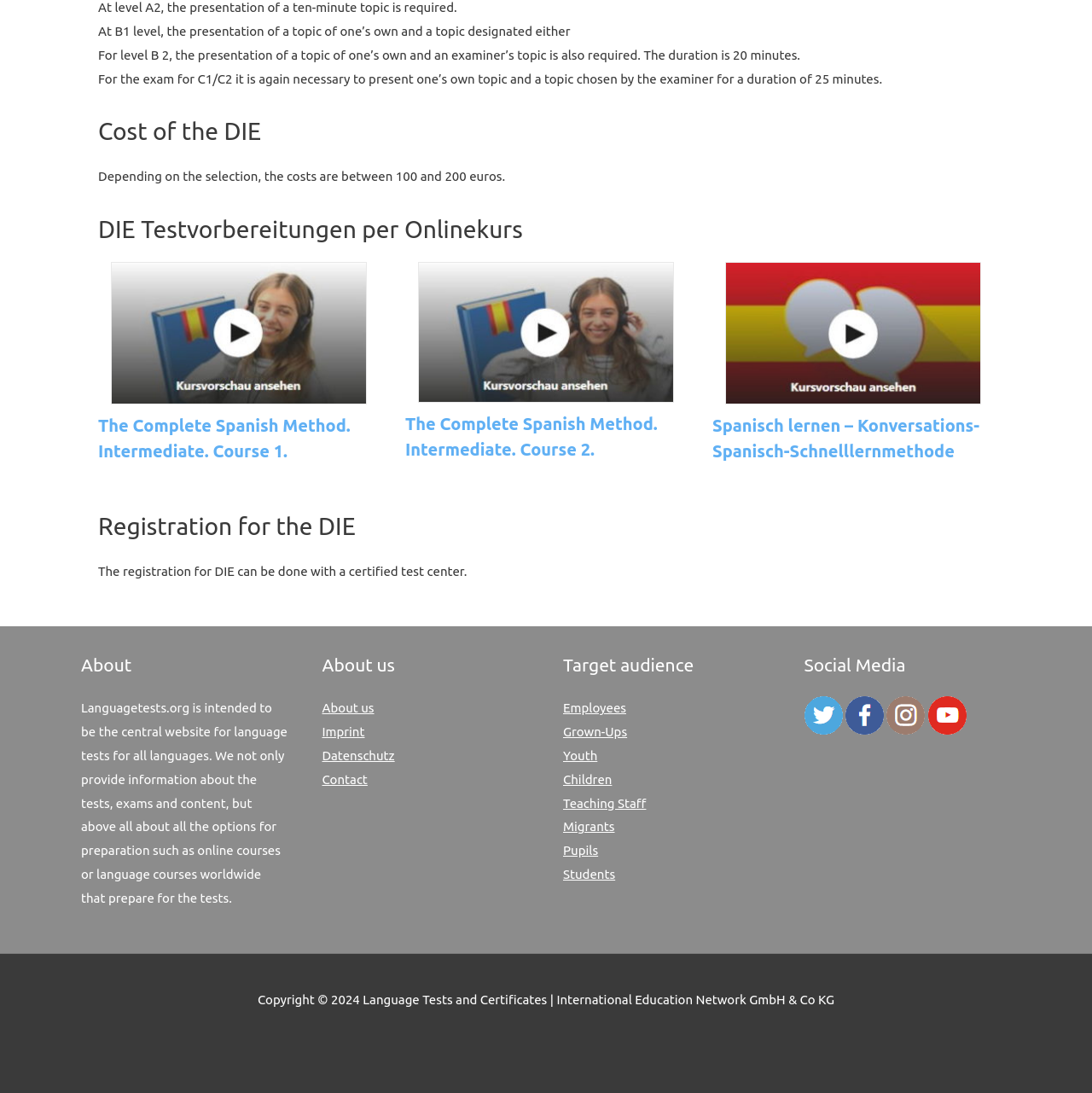Please specify the bounding box coordinates of the clickable region to carry out the following instruction: "Click the link to register for the DIE". The coordinates should be four float numbers between 0 and 1, in the format [left, top, right, bottom].

[0.09, 0.468, 0.91, 0.496]